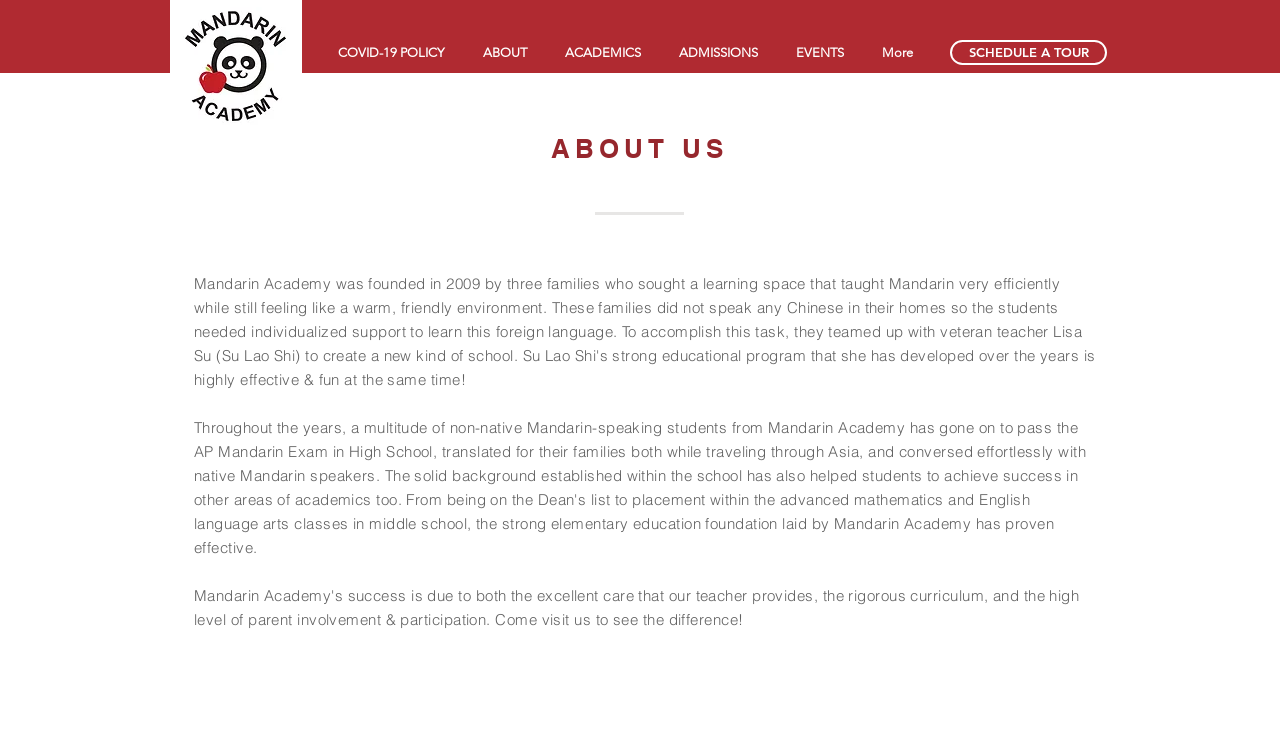Refer to the image and answer the question with as much detail as possible: What is the topic of the 'COVID-19 POLICY' link?

I inferred this answer by analyzing the text of the link, which suggests that it leads to a page about the school's policy regarding COVID-19.